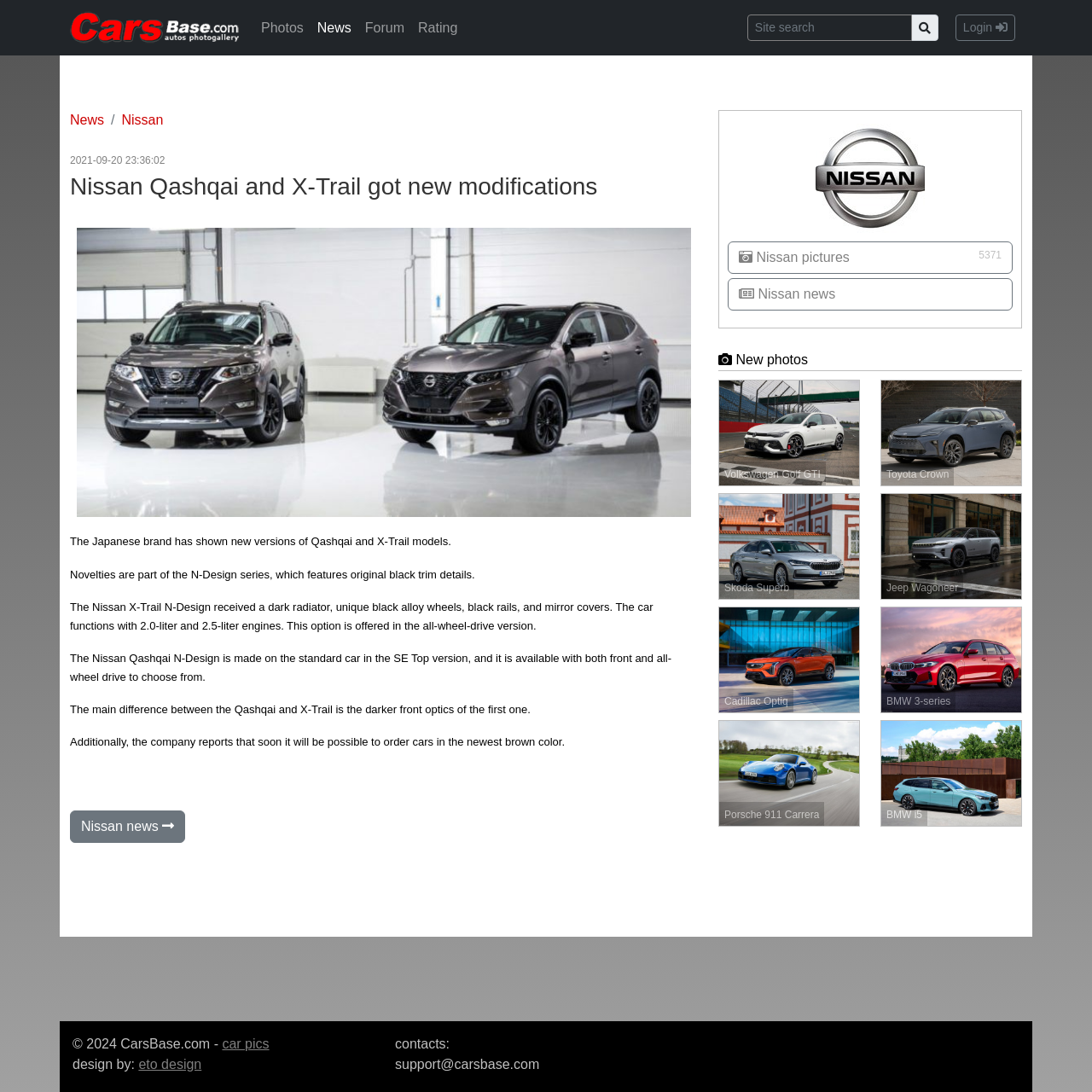Determine the bounding box coordinates for the element that should be clicked to follow this instruction: "View Nissan news". The coordinates should be given as four float numbers between 0 and 1, in the format [left, top, right, bottom].

[0.111, 0.103, 0.15, 0.116]